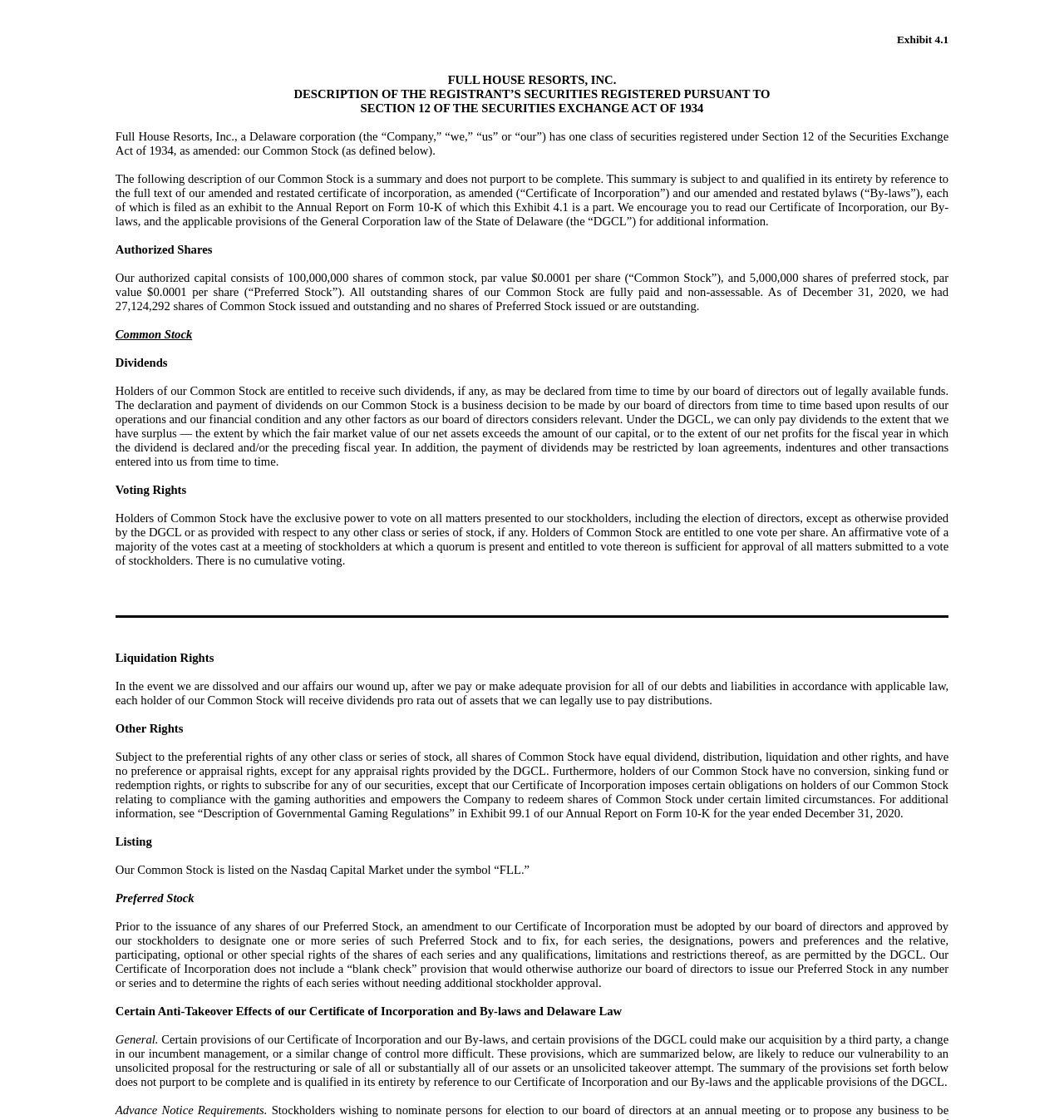What is the name of the company described?
Can you provide an in-depth and detailed response to the question?

I found the answer by looking at the StaticText element with the content 'FULL HOUSE RESORTS, INC.' which is located at the top of the webpage, indicating that it is the name of the company being described.